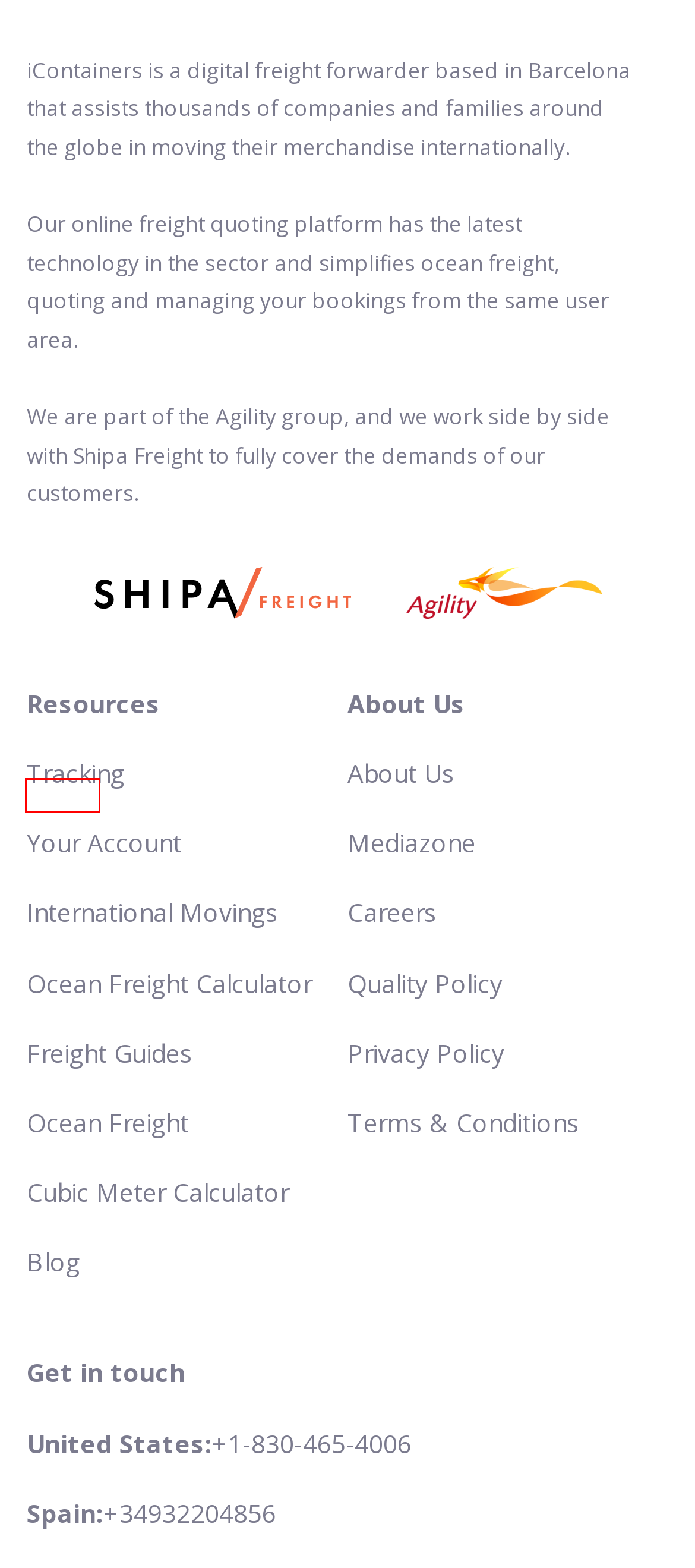Given a screenshot of a webpage featuring a red bounding box, identify the best matching webpage description for the new page after the element within the red box is clicked. Here are the options:
A. Ocean freight to India [September 2023] | iContainers
B. Ocean freight to Peru [September 2023] | iContainers
C. Ship container to United Arab Emirates | iContainers
D. Ocean Freight Calculator: Instant shipping rates | iContainers
E. Ship container to Dominican Republic [January 2024] | iContainers
F. Ship container to Taiwan | iContainers
G. Careers | iContainers
H. Ship container to Germany | iContainers

F